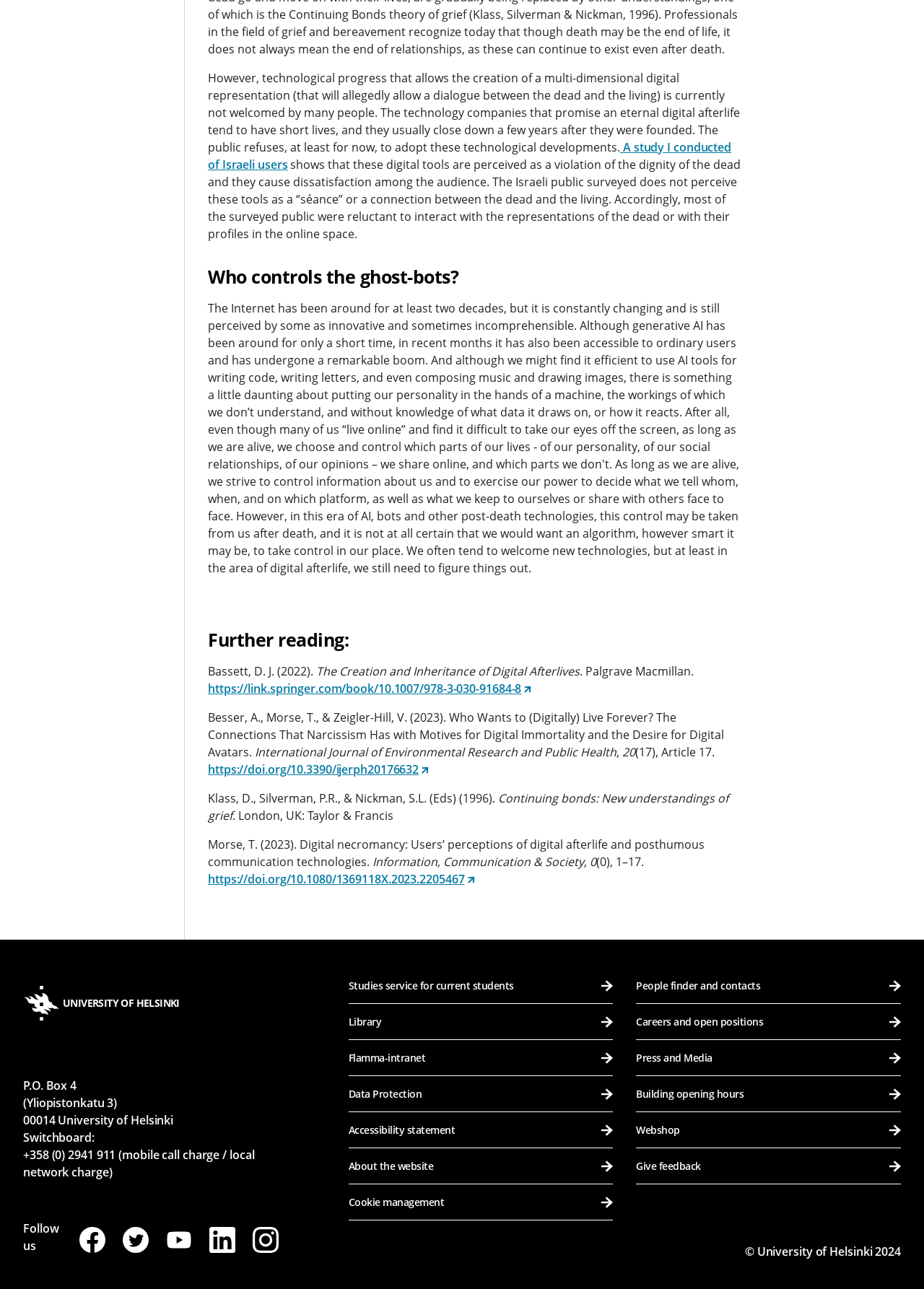Determine the coordinates of the bounding box for the clickable area needed to execute this instruction: "Read the book 'Continuing bonds: New understandings of grief'".

[0.225, 0.613, 0.788, 0.639]